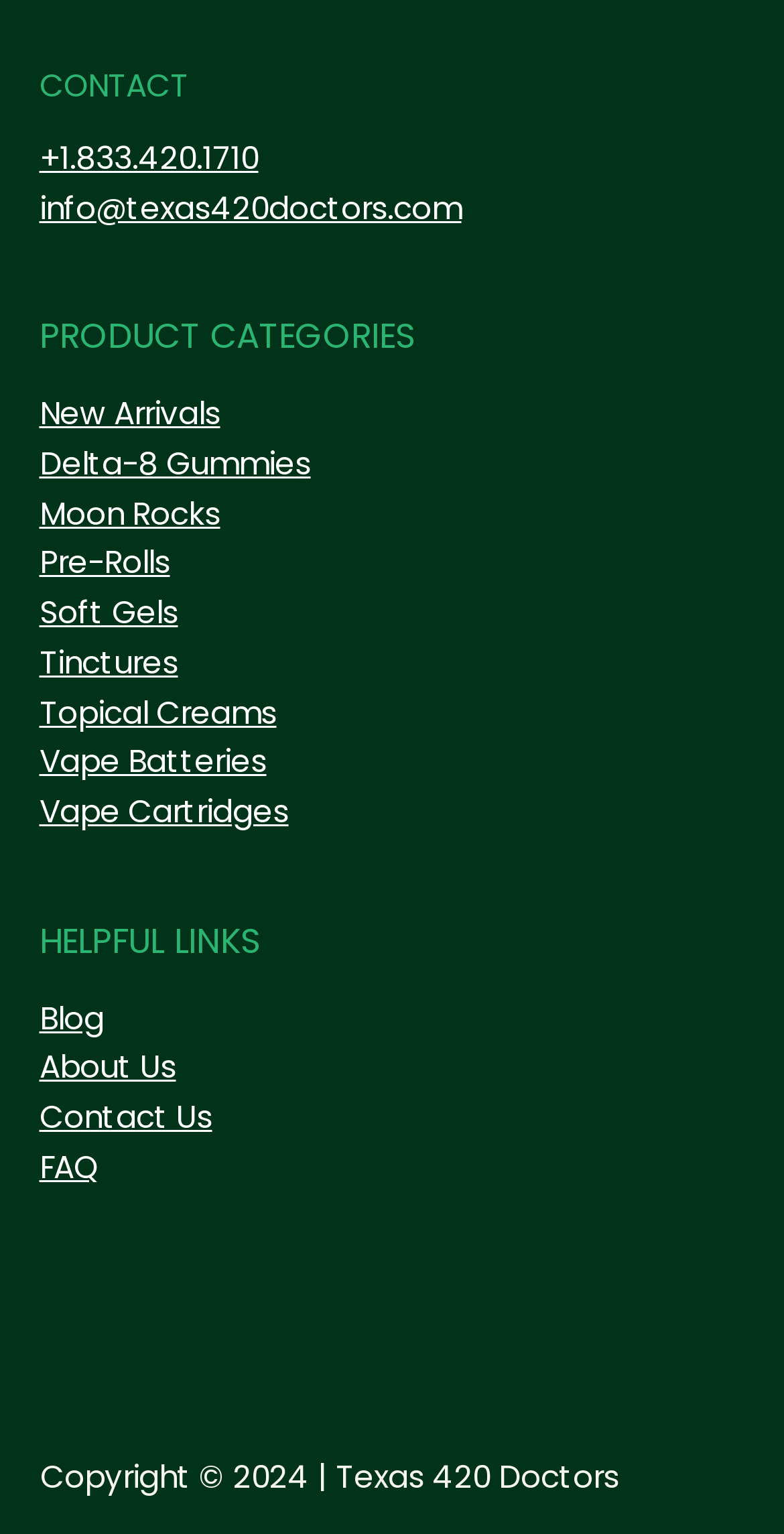What is the phone number to contact? Analyze the screenshot and reply with just one word or a short phrase.

+1.833.420.1710